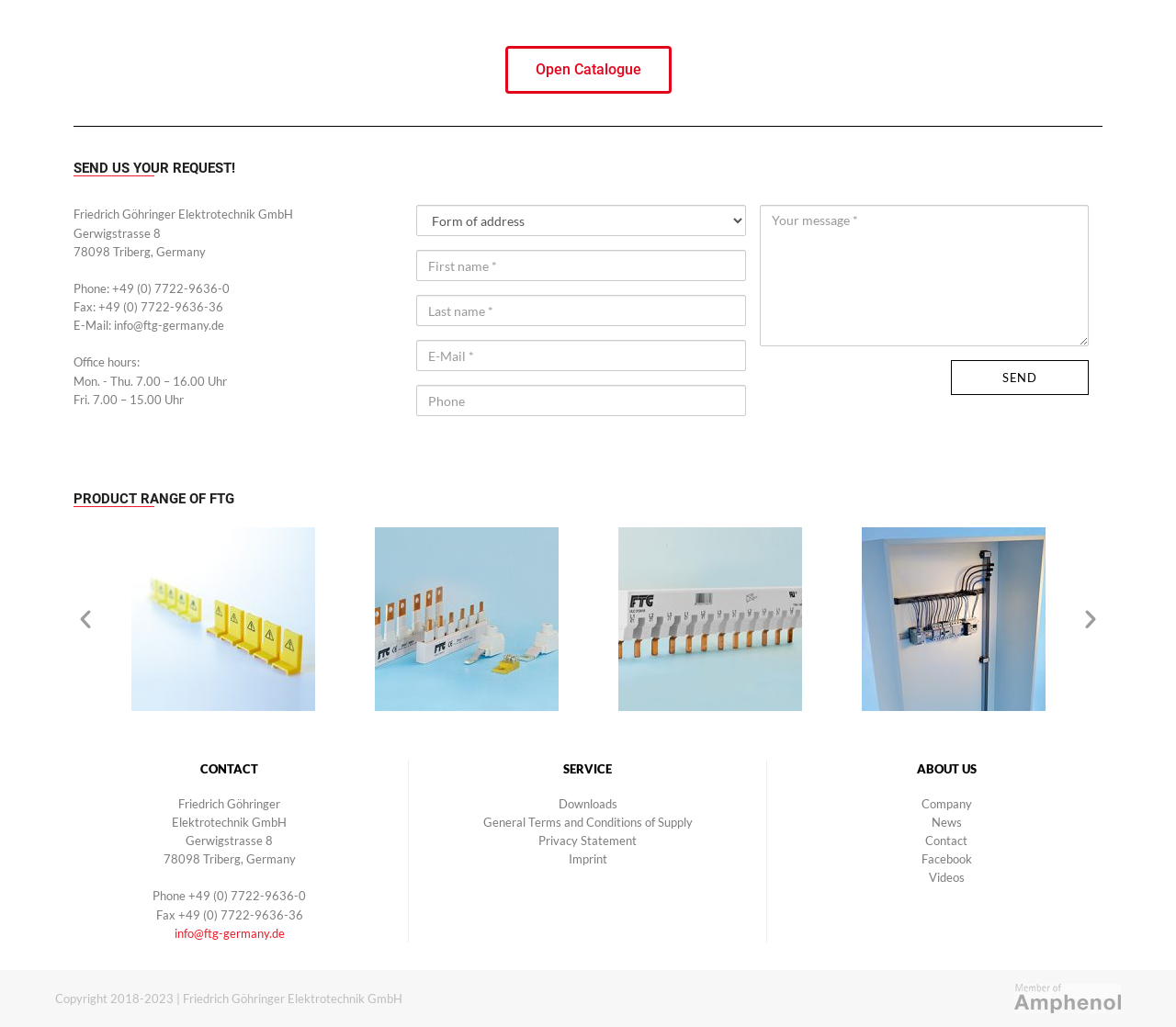Please find the bounding box coordinates of the element that needs to be clicked to perform the following instruction: "Click the 'Open Catalogue' link". The bounding box coordinates should be four float numbers between 0 and 1, represented as [left, top, right, bottom].

[0.429, 0.045, 0.571, 0.091]